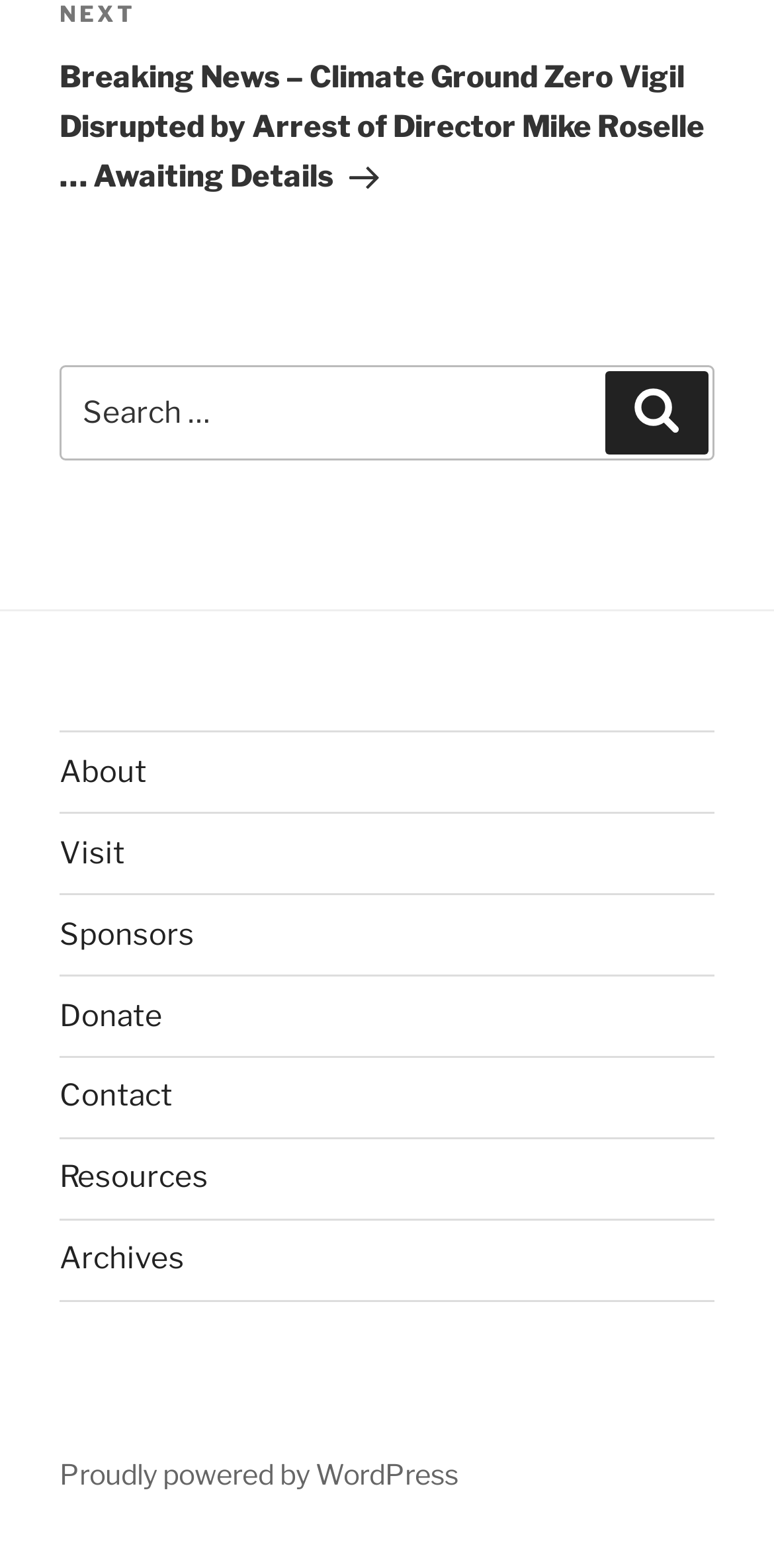Determine the bounding box coordinates for the area that needs to be clicked to fulfill this task: "Search for something". The coordinates must be given as four float numbers between 0 and 1, i.e., [left, top, right, bottom].

[0.077, 0.234, 0.923, 0.294]